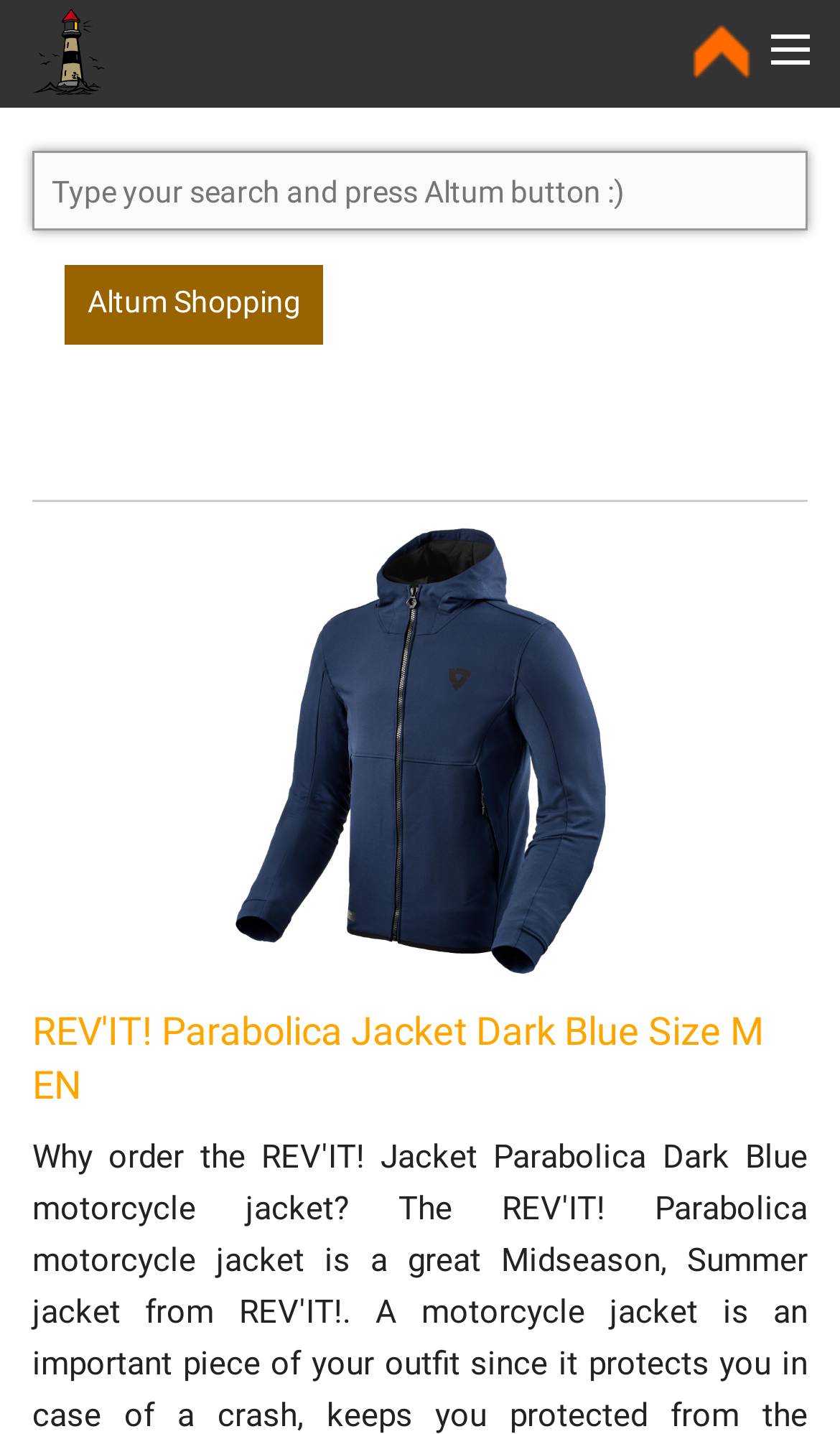What is the color of the jacket?
Look at the image and respond with a one-word or short phrase answer.

Dark Blue